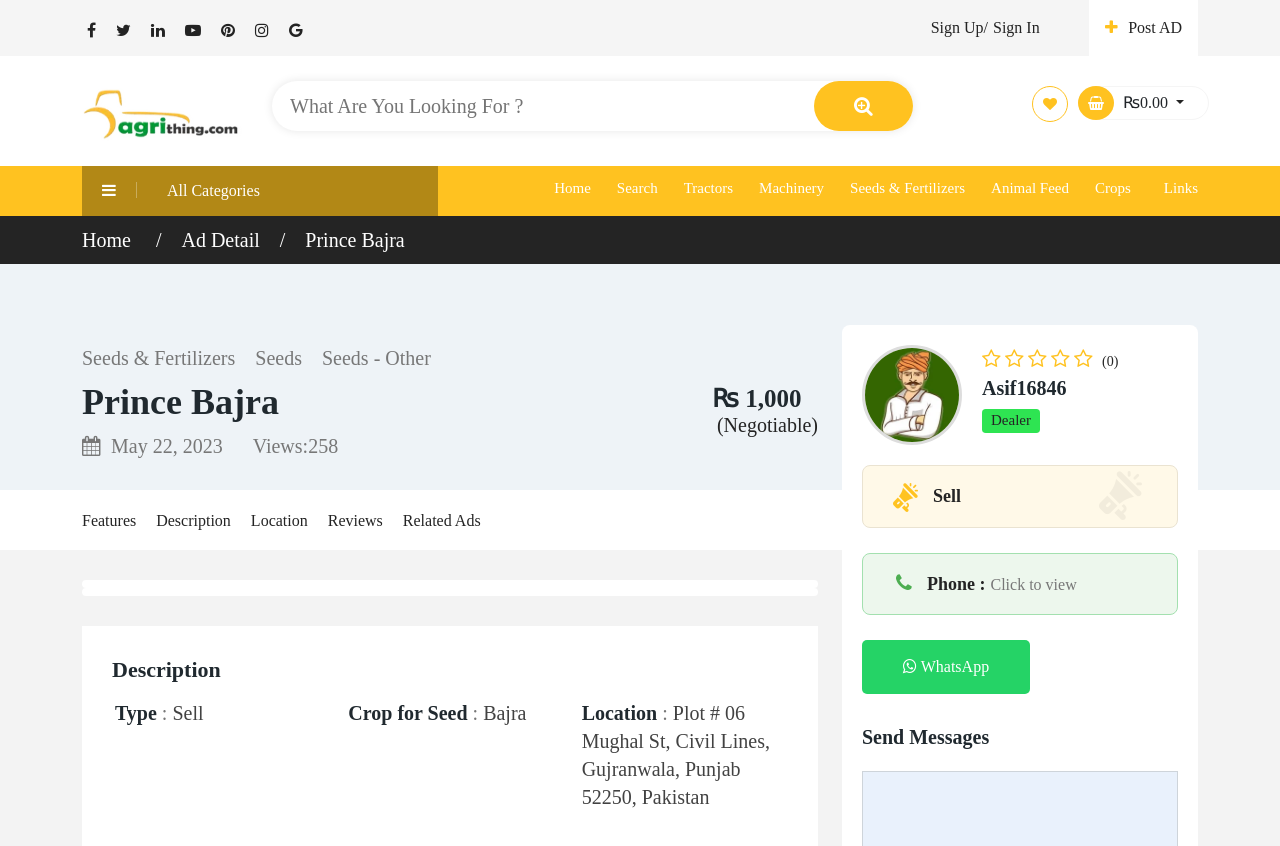Please determine the bounding box of the UI element that matches this description: Prince Bajra. The coordinates should be given as (top-left x, top-left y, bottom-right x, bottom-right y), with all values between 0 and 1.

[0.239, 0.271, 0.316, 0.297]